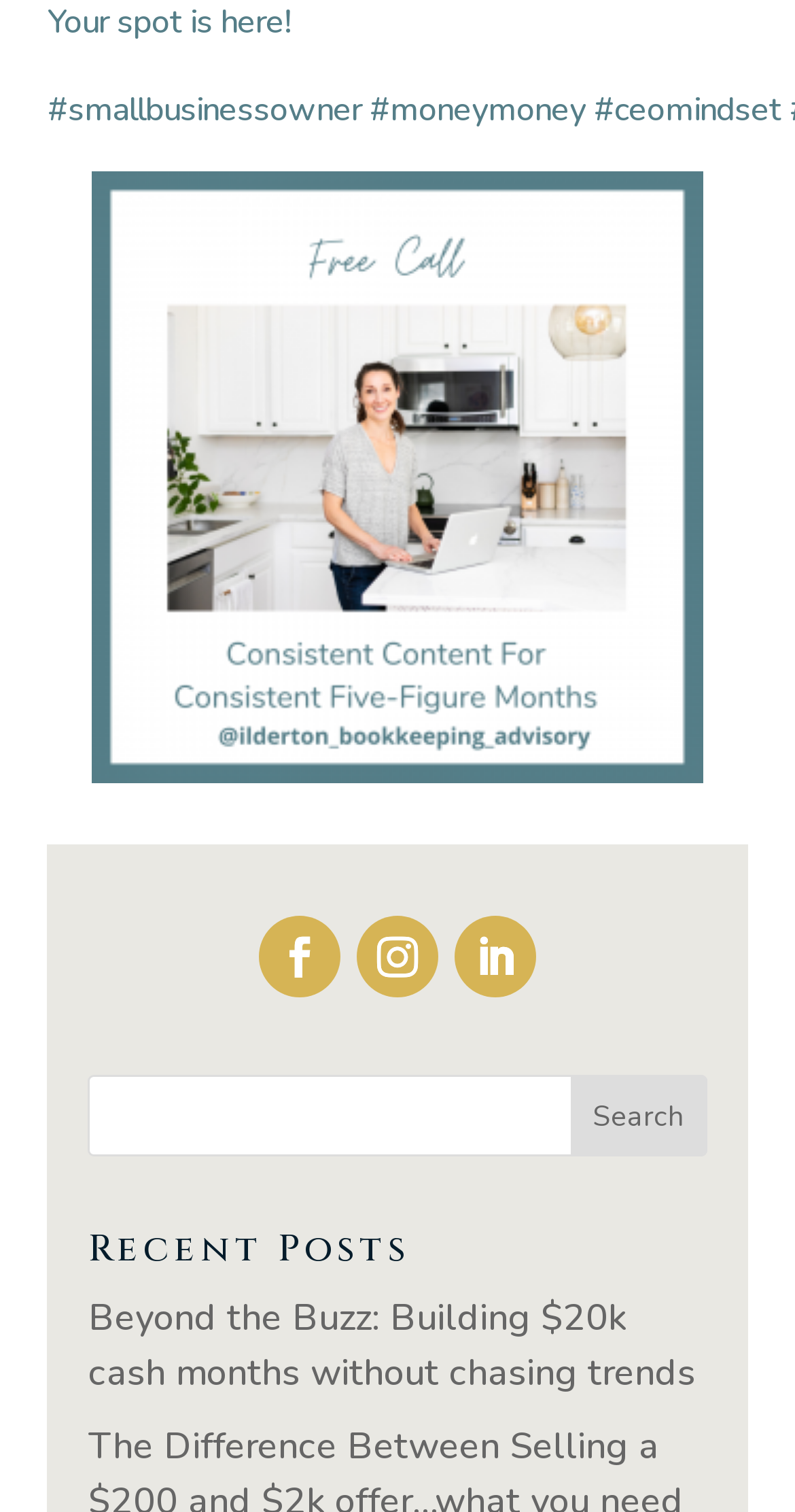Locate the bounding box coordinates of the element I should click to achieve the following instruction: "Go to the ceo mindset page".

[0.747, 0.058, 0.983, 0.087]